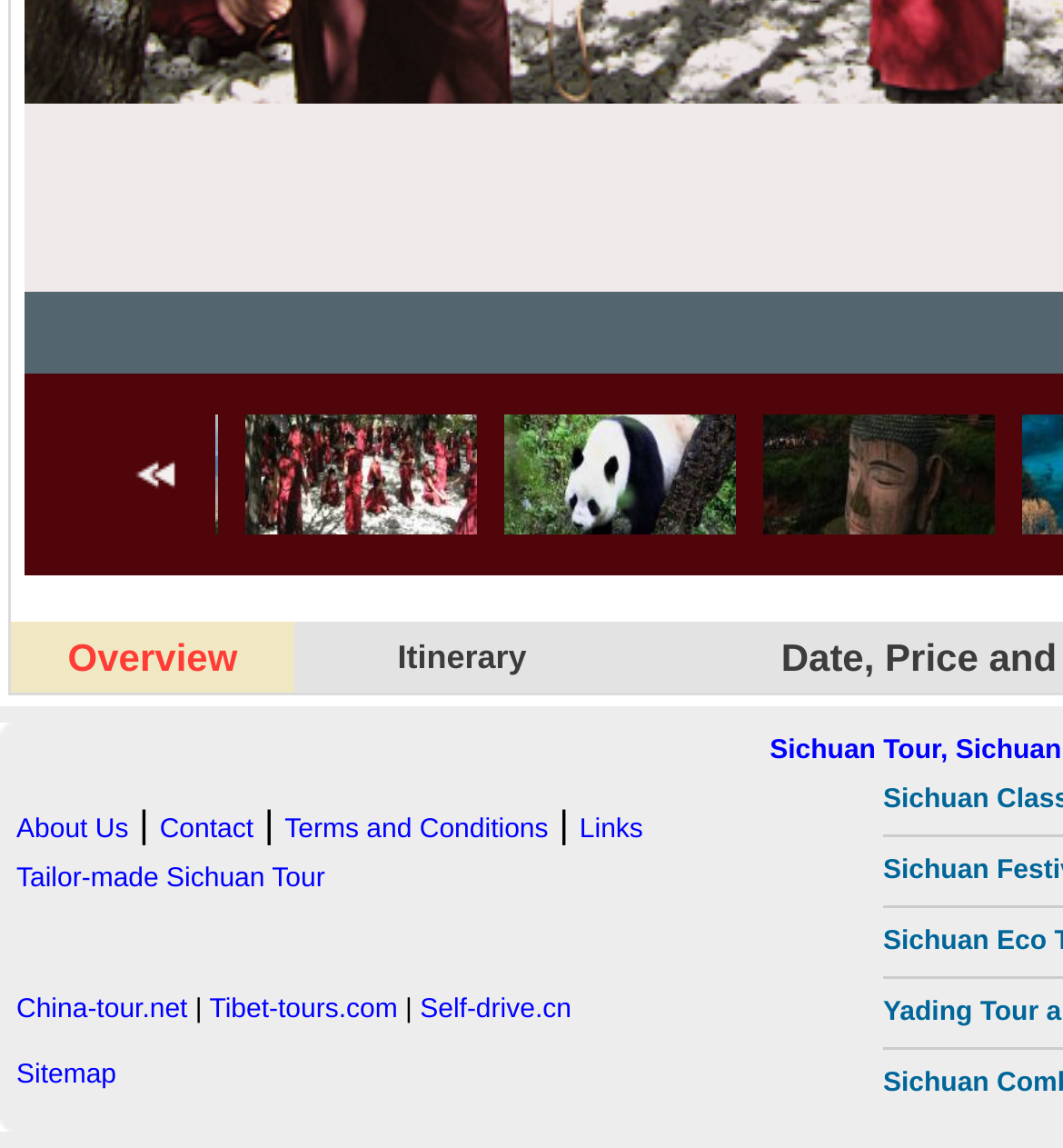How many links are in the second table row? Analyze the screenshot and reply with just one word or a short phrase.

1